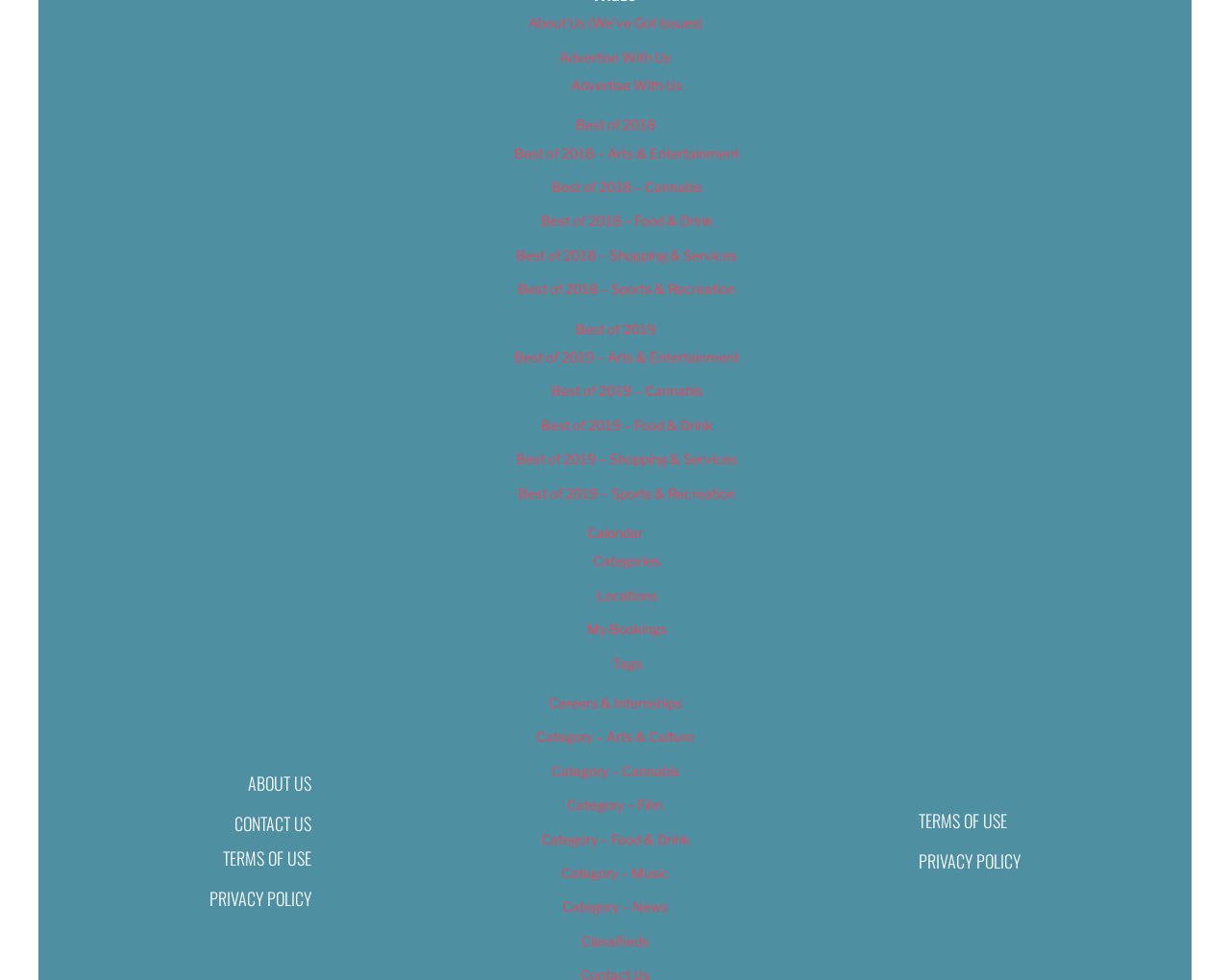Identify the bounding box coordinates of the area you need to click to perform the following instruction: "Explore Categories".

[0.482, 0.564, 0.537, 0.581]